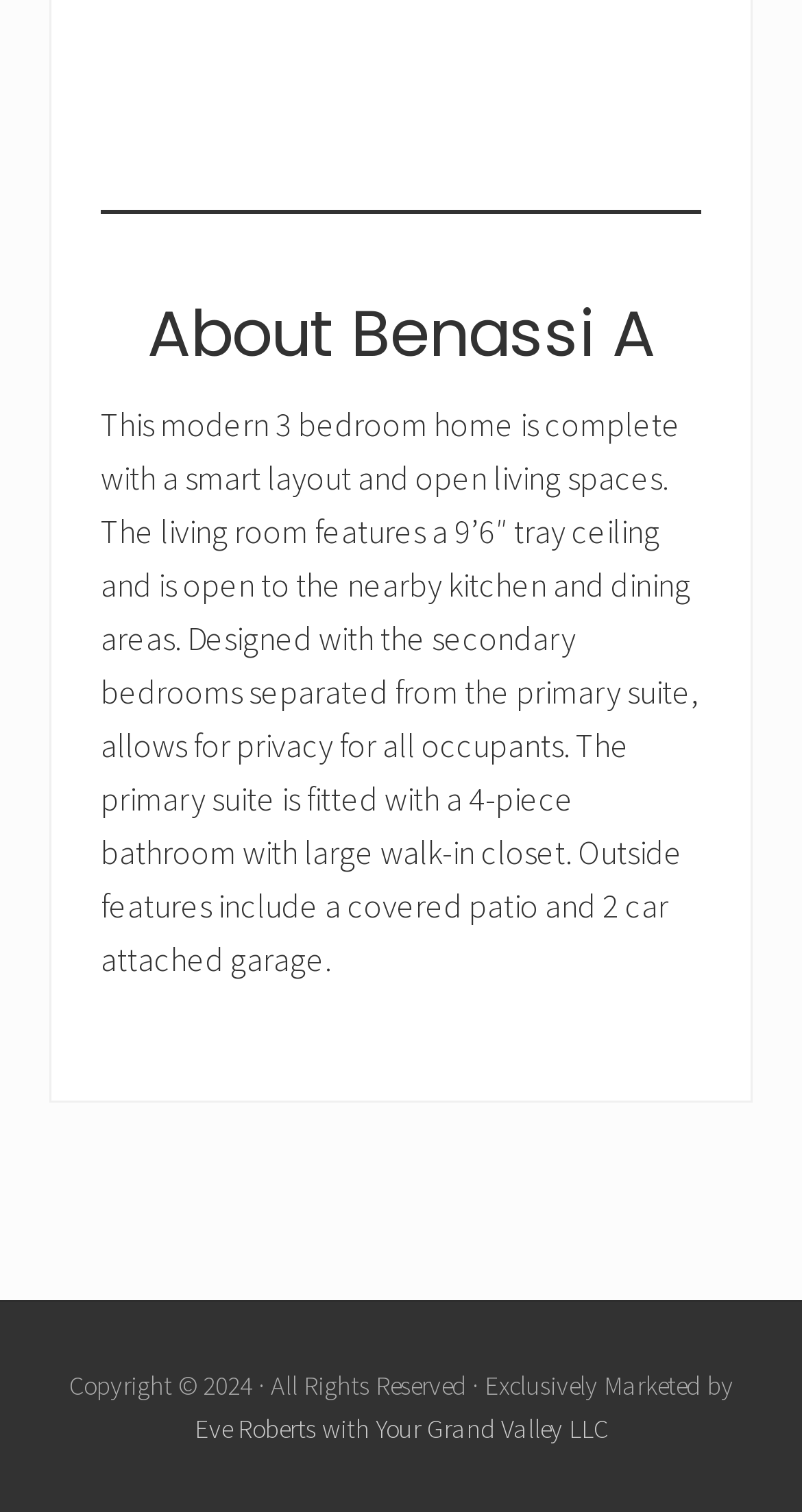What year is the copyright for the website?
Please provide a detailed and comprehensive answer to the question.

The answer can be found in the StaticText element at the bottom of the page, which mentions 'Copyright © 2024 · All Rights Reserved...'. This indicates that the copyright year for the website is 2024.